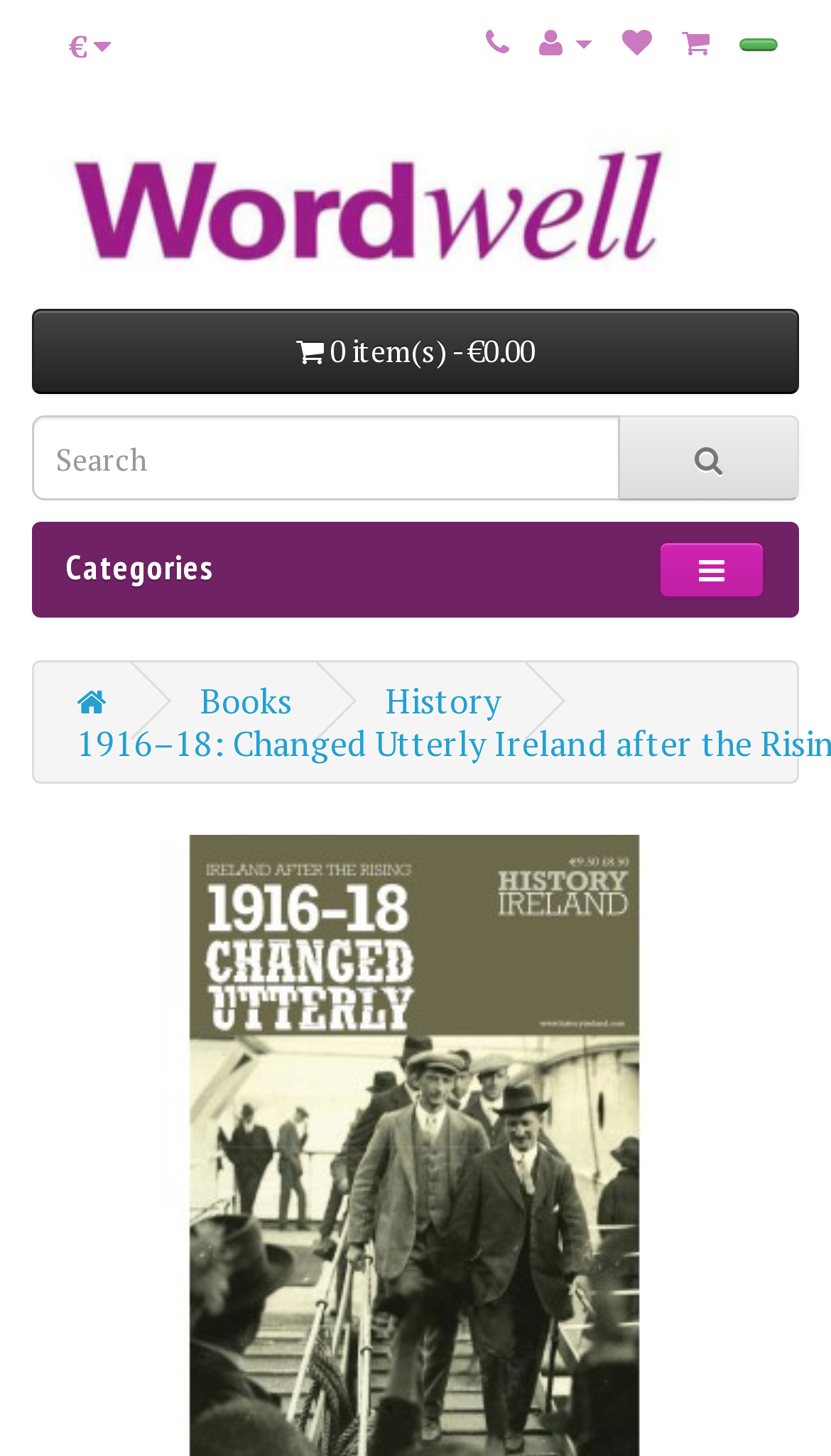Identify the bounding box coordinates of the area that should be clicked in order to complete the given instruction: "View Banks". The bounding box coordinates should be four float numbers between 0 and 1, i.e., [left, top, right, bottom].

None